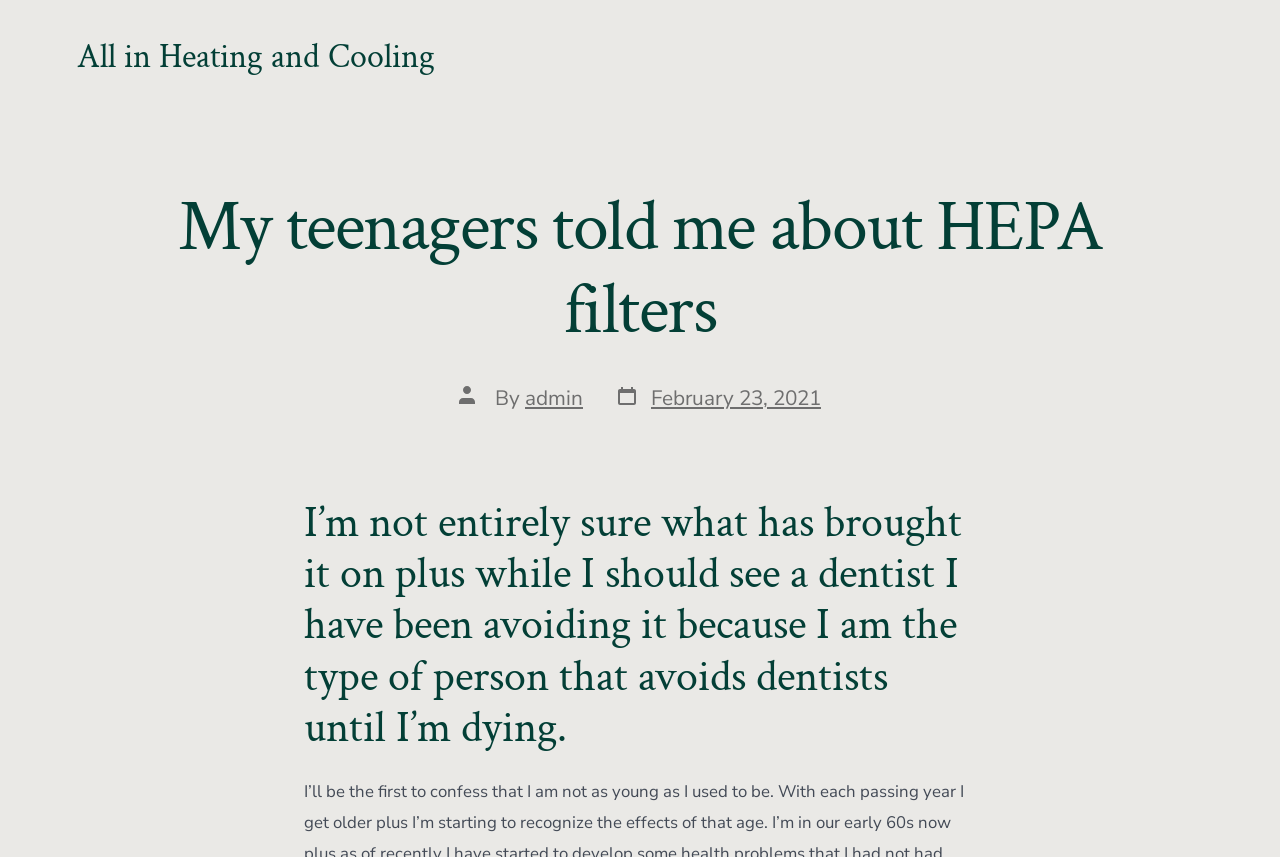When was the post published? Based on the screenshot, please respond with a single word or phrase.

February 23, 2021